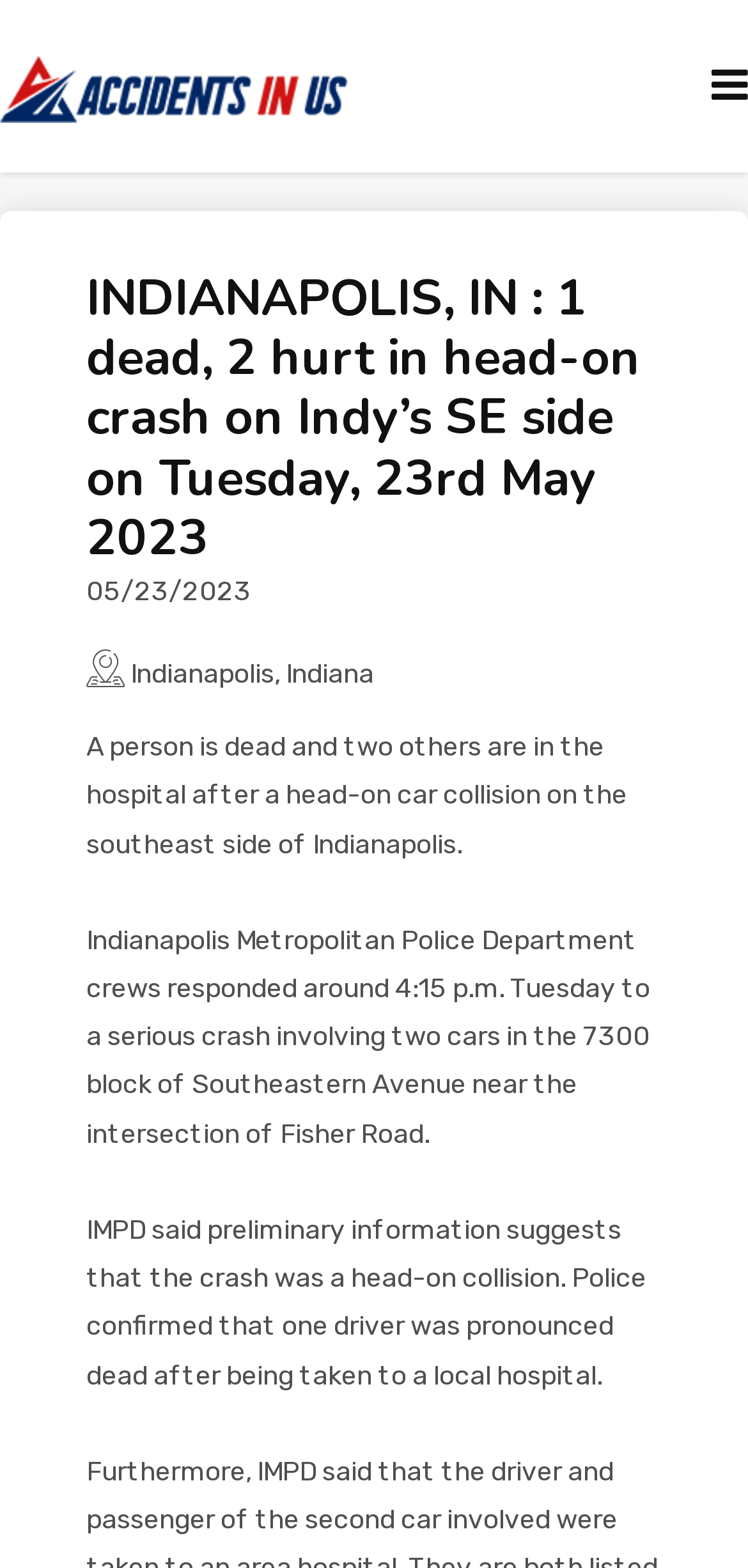How many people were hurt in the crash?
Look at the image and provide a short answer using one word or a phrase.

2